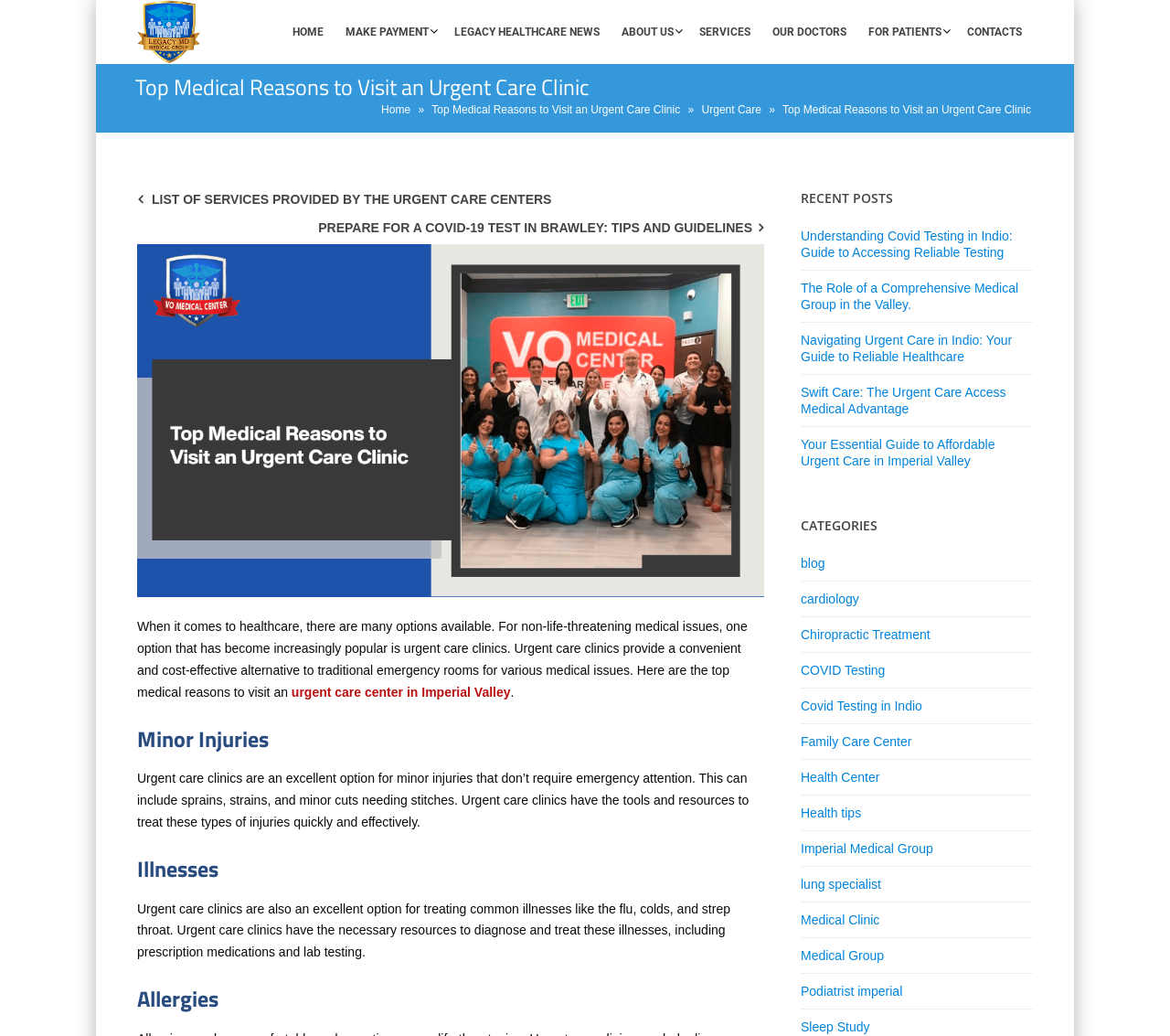Identify the coordinates of the bounding box for the element that must be clicked to accomplish the instruction: "Read the article about 'Understanding Covid Testing in Indio'".

[0.684, 0.221, 0.865, 0.251]